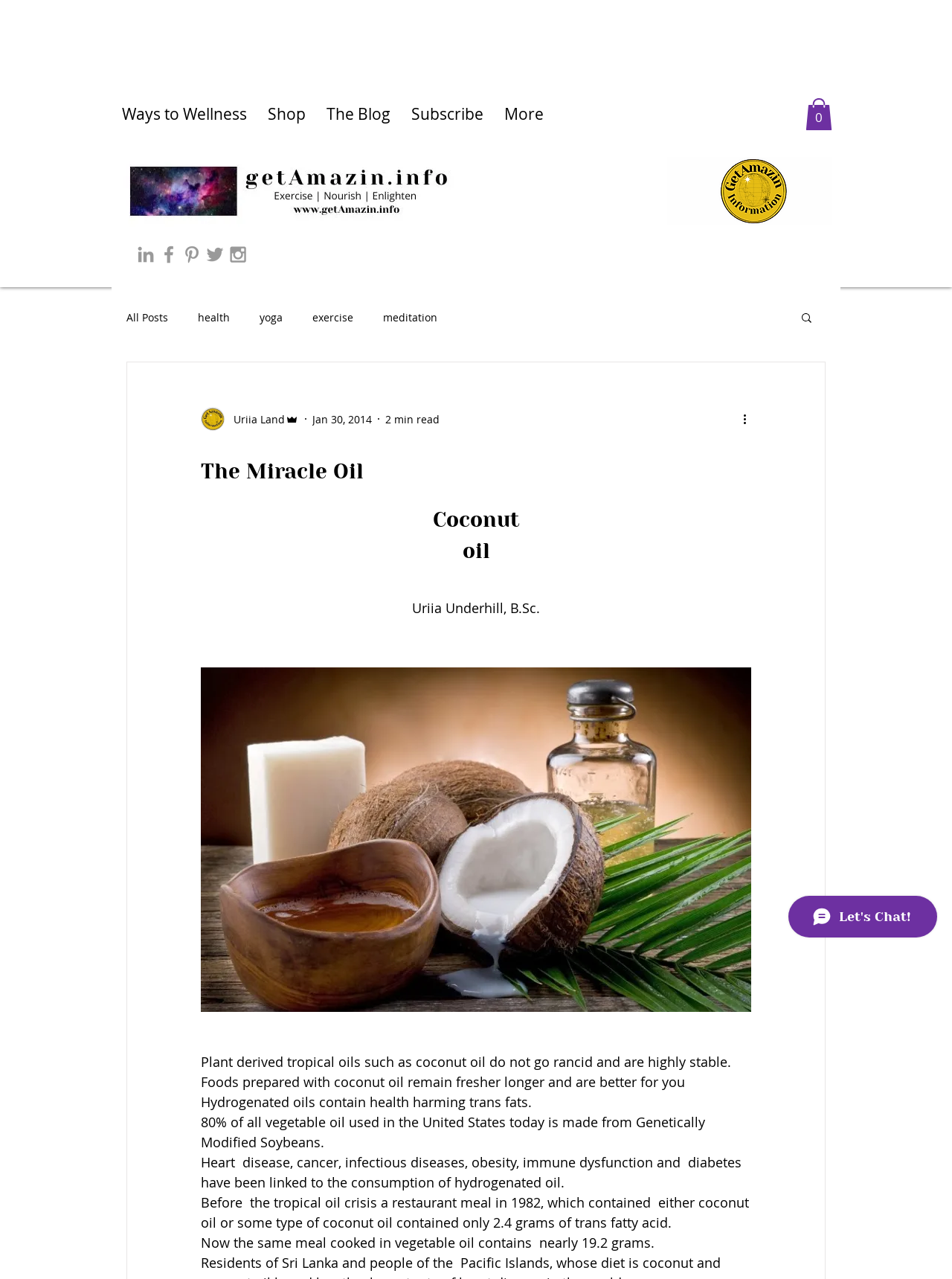Given the description of a UI element: "More", identify the bounding box coordinates of the matching element in the webpage screenshot.

[0.519, 0.069, 0.582, 0.11]